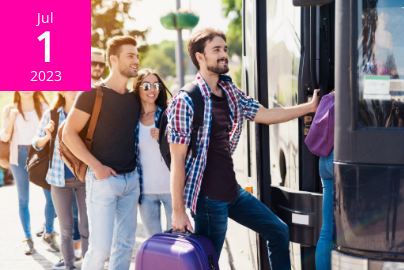Elaborate on the image by describing it in detail.

This vibrant image captures a group of cheerful travelers preparing to board a bus, with the date displayed prominently in the upper left corner, indicating July 1, 2023. The scene is filled with energy as a young man with a stylish beard and a plaid shirt leads the way, while others follow closely behind, showcasing a mix of casual summer outfits. One traveler is seen carrying a purple suitcase, hinting at a planned adventure ahead. The bright outdoor setting, with blurred greenery in the background, suggests a sunny day ideal for travel, evoking a sense of excitement and anticipation among the group as they embark on their journey.